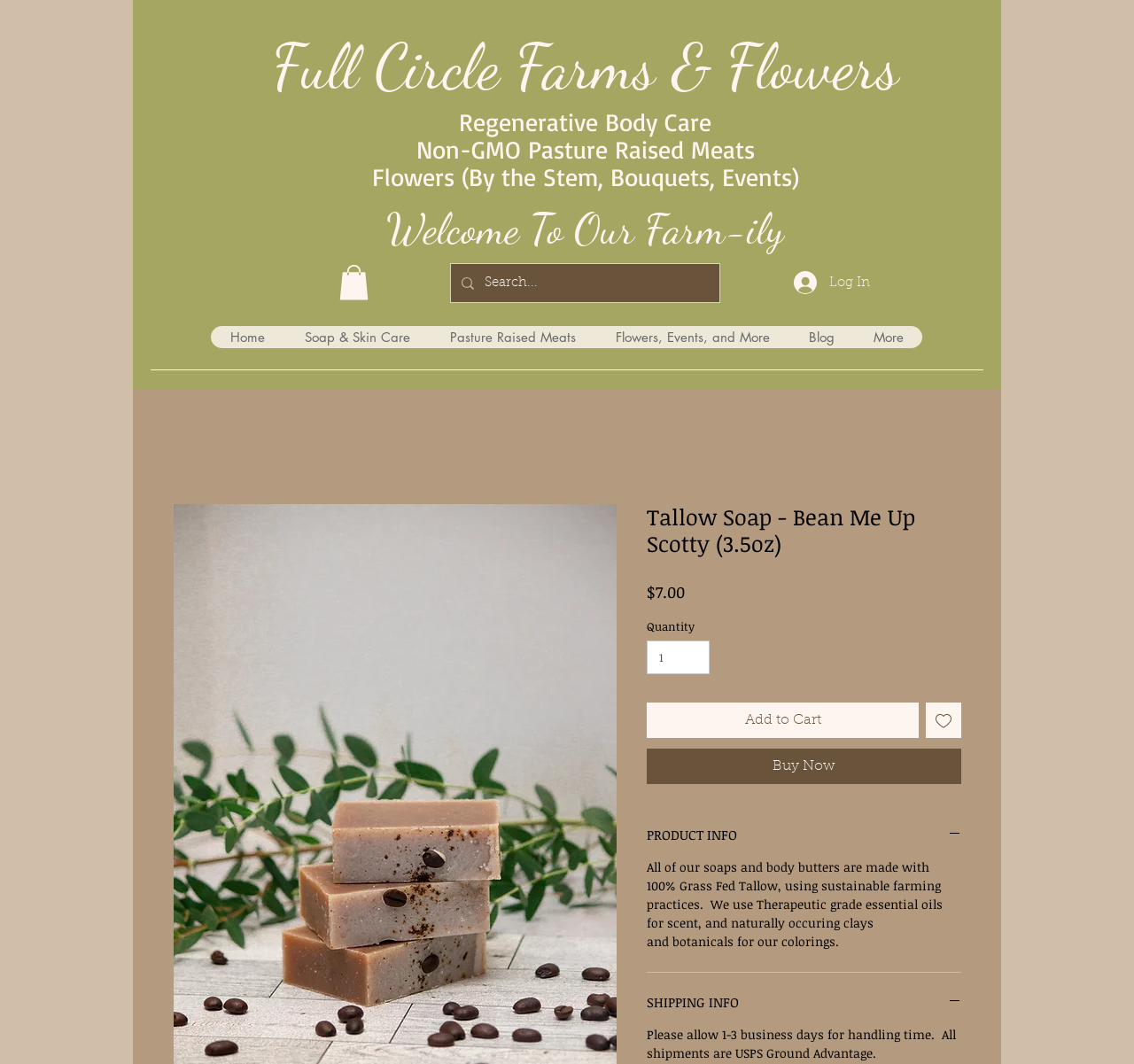Please extract the webpage's main title and generate its text content.

Regenerative Body Care